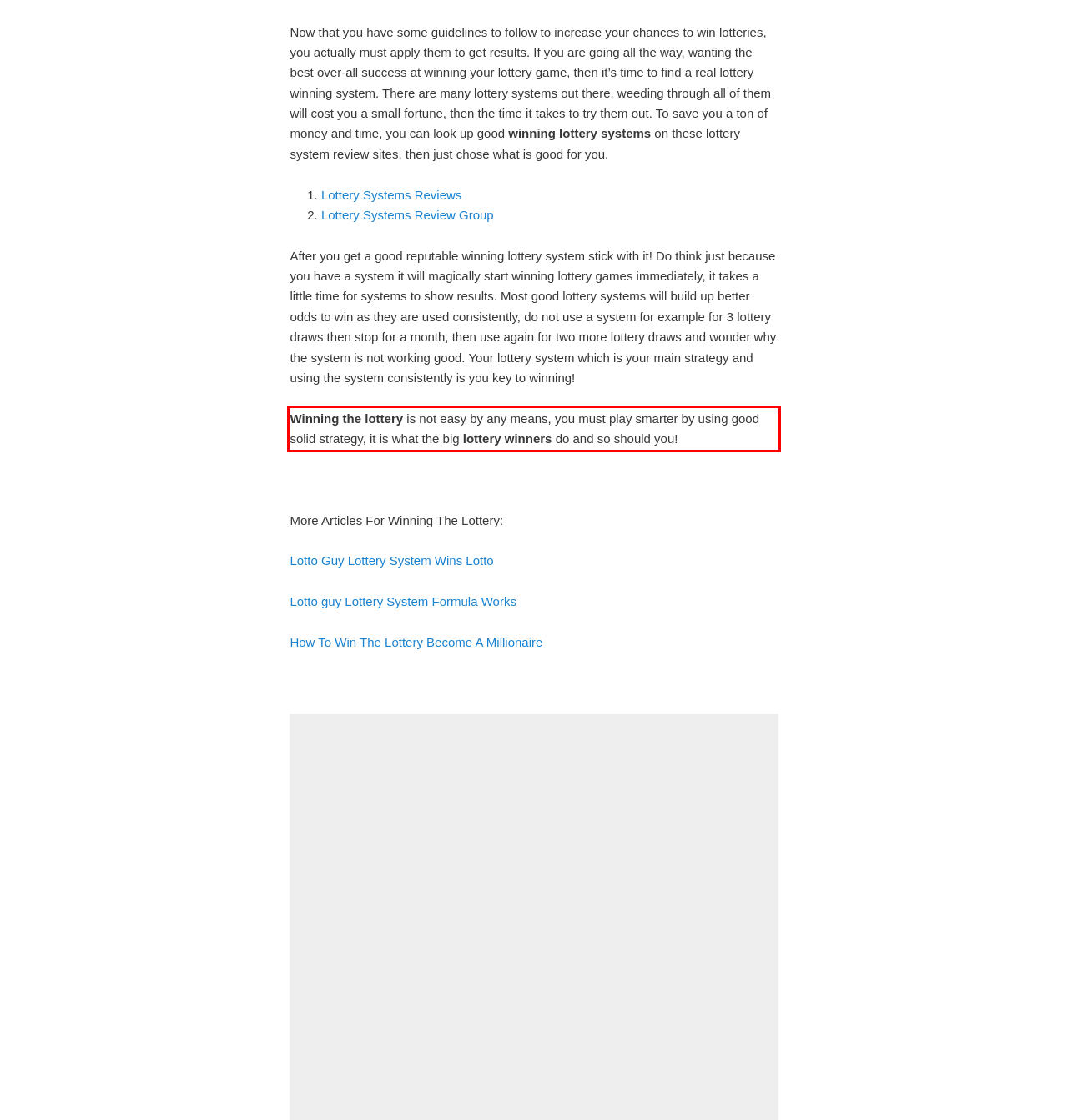Within the provided webpage screenshot, find the red rectangle bounding box and perform OCR to obtain the text content.

Winning the lottery is not easy by any means, you must play smarter by using good solid strategy, it is what the big lottery winners do and so should you!